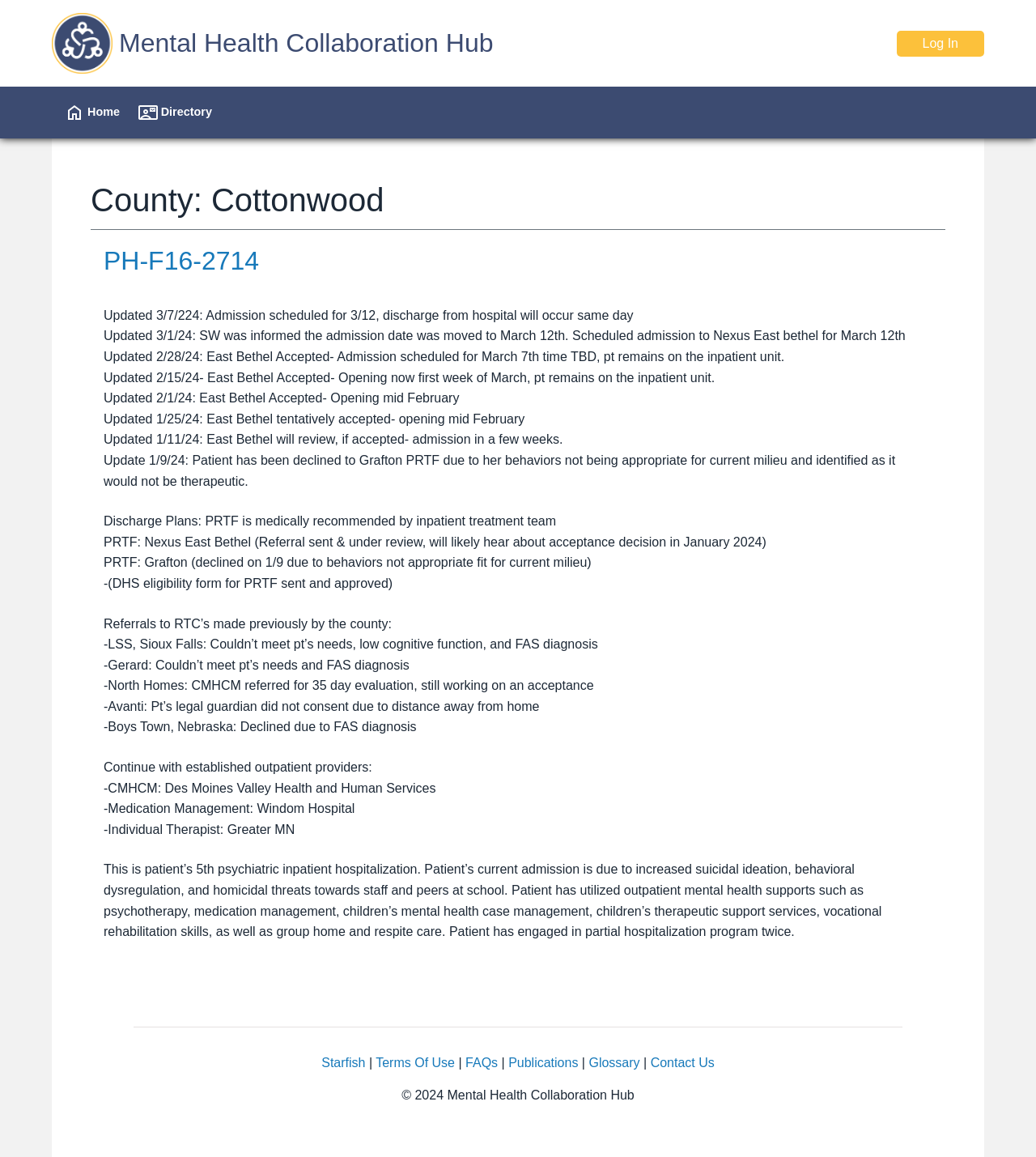Locate the bounding box coordinates of the area that needs to be clicked to fulfill the following instruction: "View Directory". The coordinates should be in the format of four float numbers between 0 and 1, namely [left, top, right, bottom].

[0.133, 0.075, 0.205, 0.12]